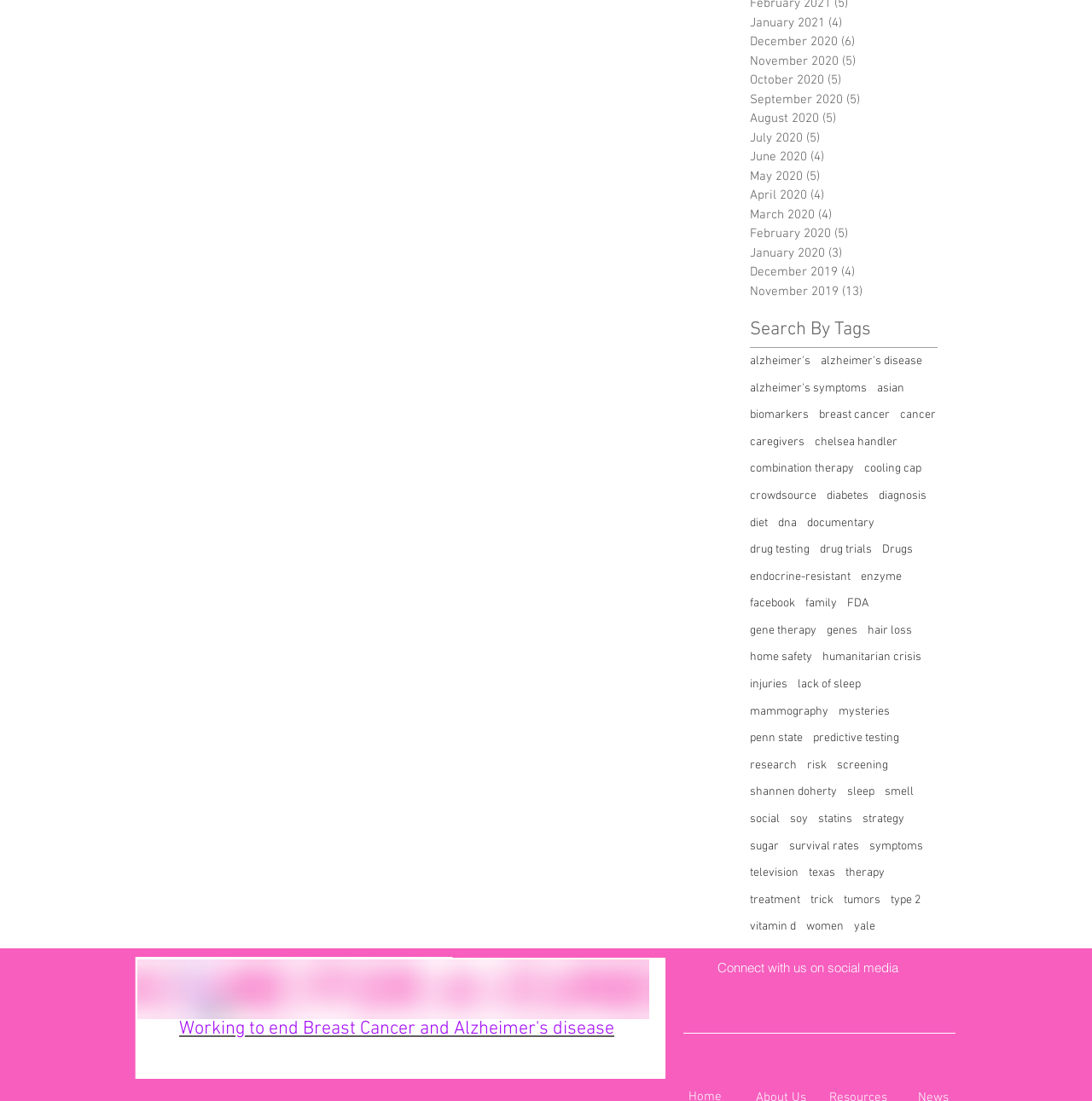Find the bounding box coordinates of the element you need to click on to perform this action: 'Explore the 'tags' navigation'. The coordinates should be represented by four float values between 0 and 1, in the format [left, top, right, bottom].

[0.677, 0.311, 0.859, 0.85]